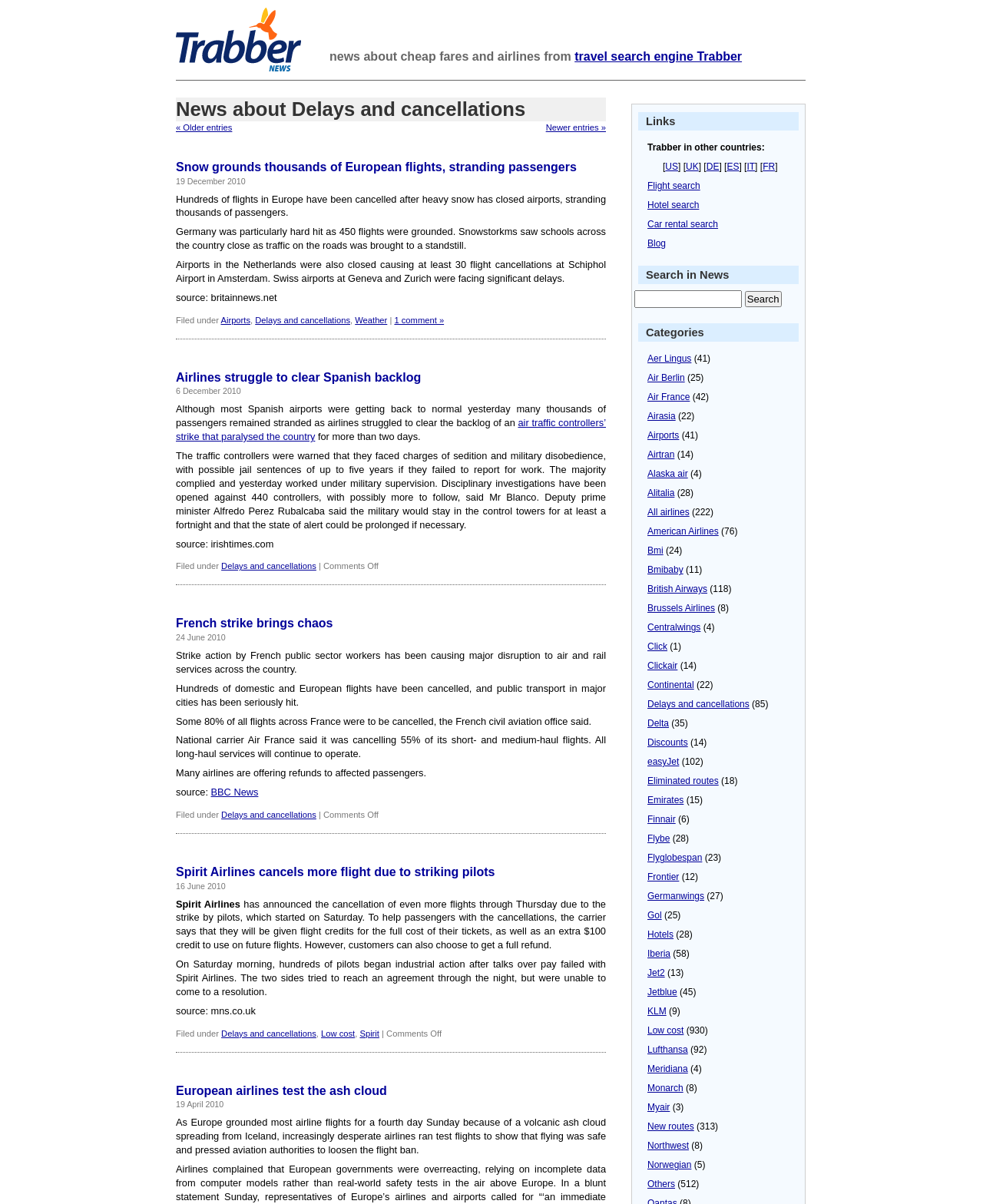What is the purpose of the 'Filed under' section in each news article?
Respond with a short answer, either a single word or a phrase, based on the image.

to categorize news articles